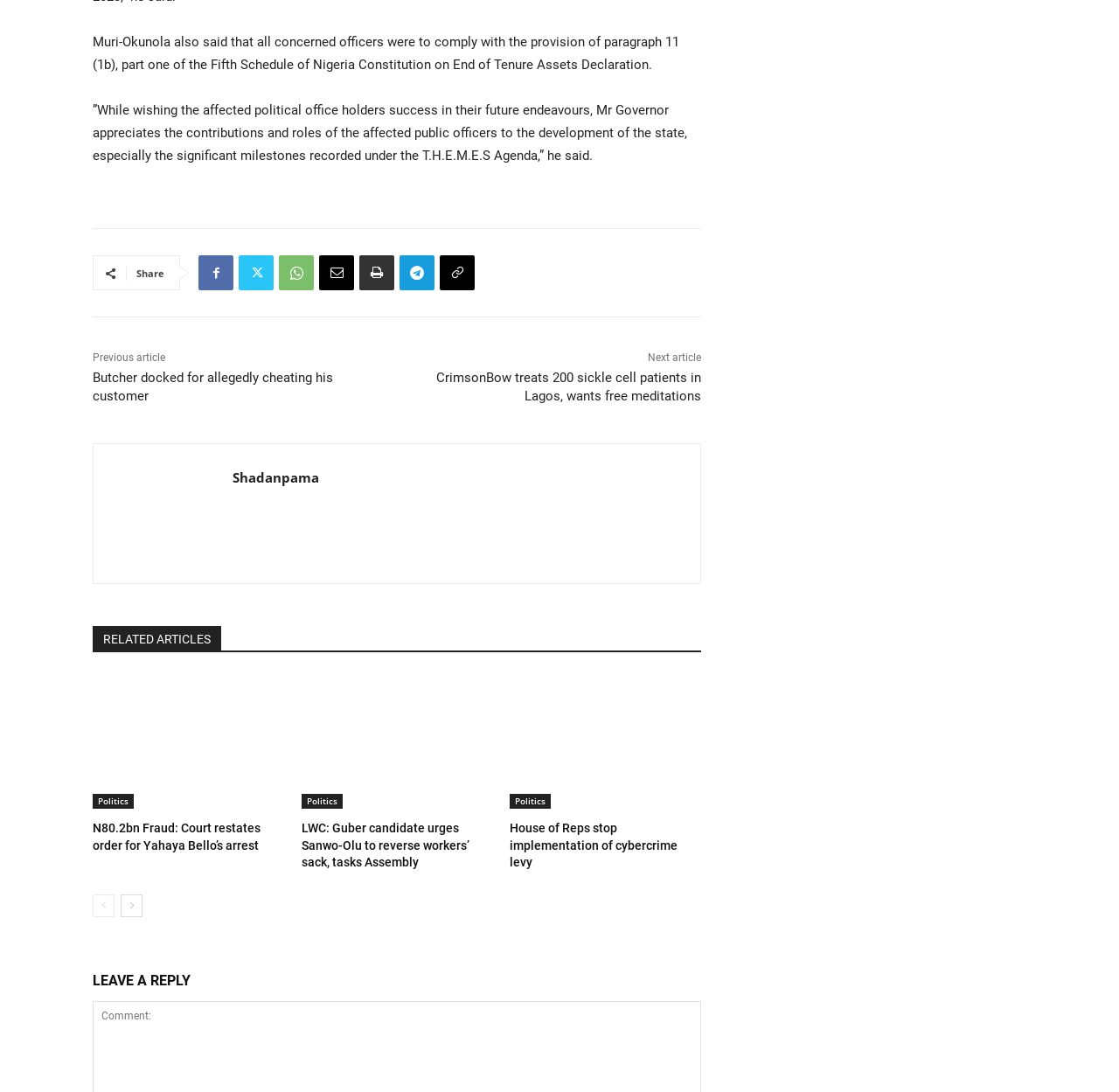Locate the bounding box coordinates of the clickable area needed to fulfill the instruction: "Check the recently published articles".

None